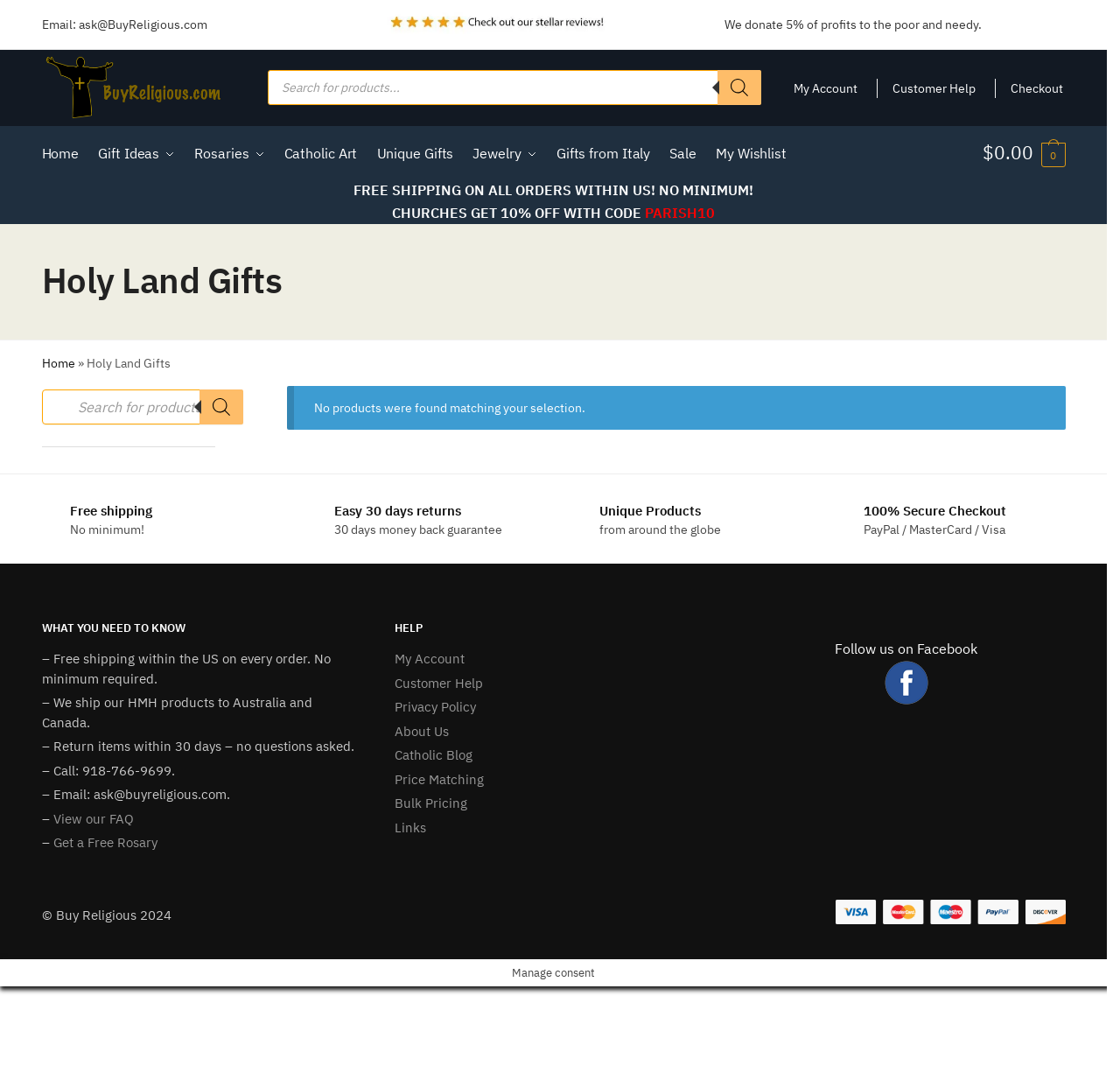Please identify the bounding box coordinates of the area that needs to be clicked to fulfill the following instruction: "Follow us on Facebook."

[0.746, 0.6, 0.873, 0.617]